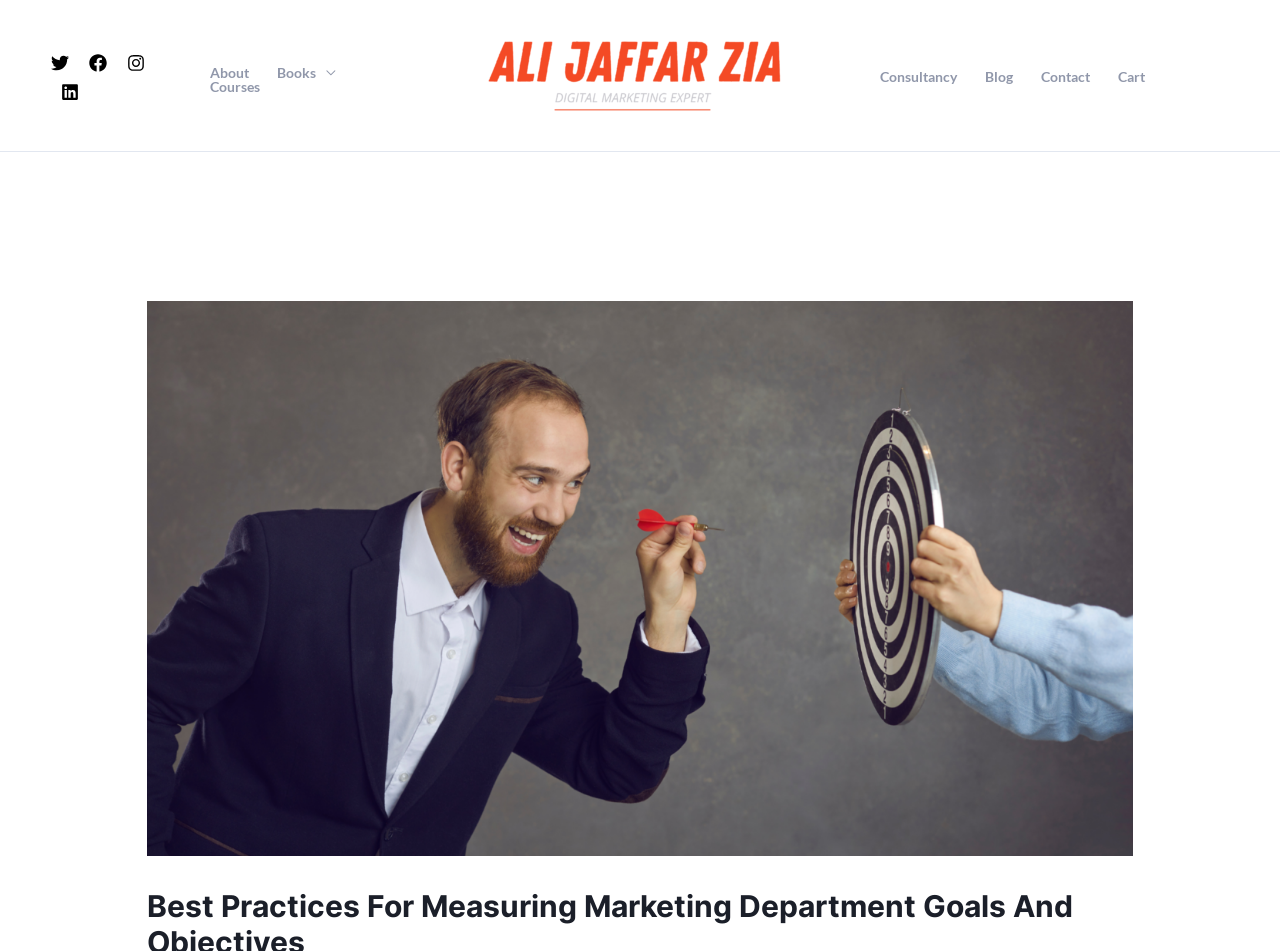Find the bounding box coordinates of the area that needs to be clicked in order to achieve the following instruction: "Open Cart". The coordinates should be specified as four float numbers between 0 and 1, i.e., [left, top, right, bottom].

[0.862, 0.073, 0.905, 0.088]